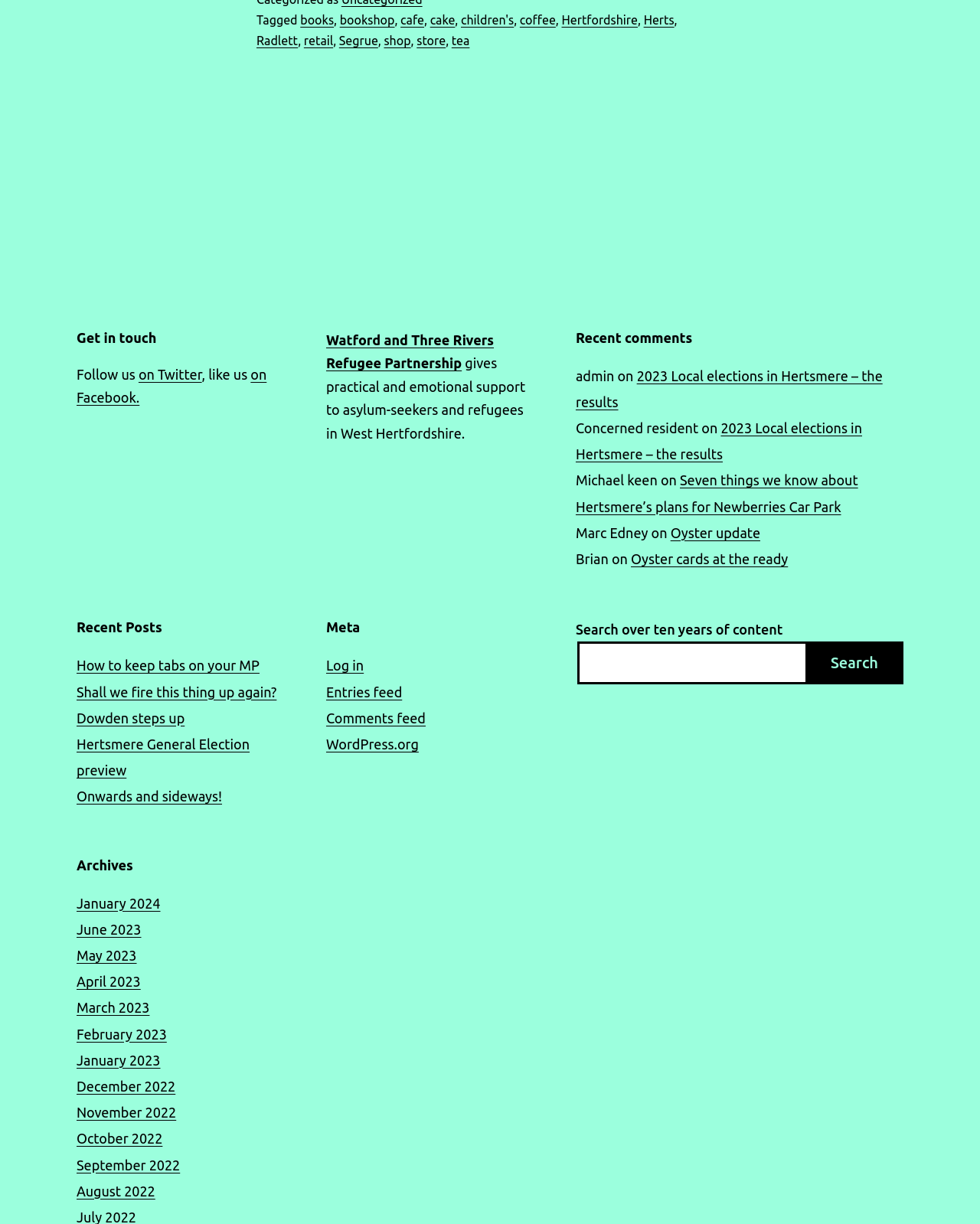Return the bounding box coordinates of the UI element that corresponds to this description: "Hertsmere General Election preview". The coordinates must be given as four float numbers in the range of 0 and 1, [left, top, right, bottom].

[0.078, 0.602, 0.255, 0.635]